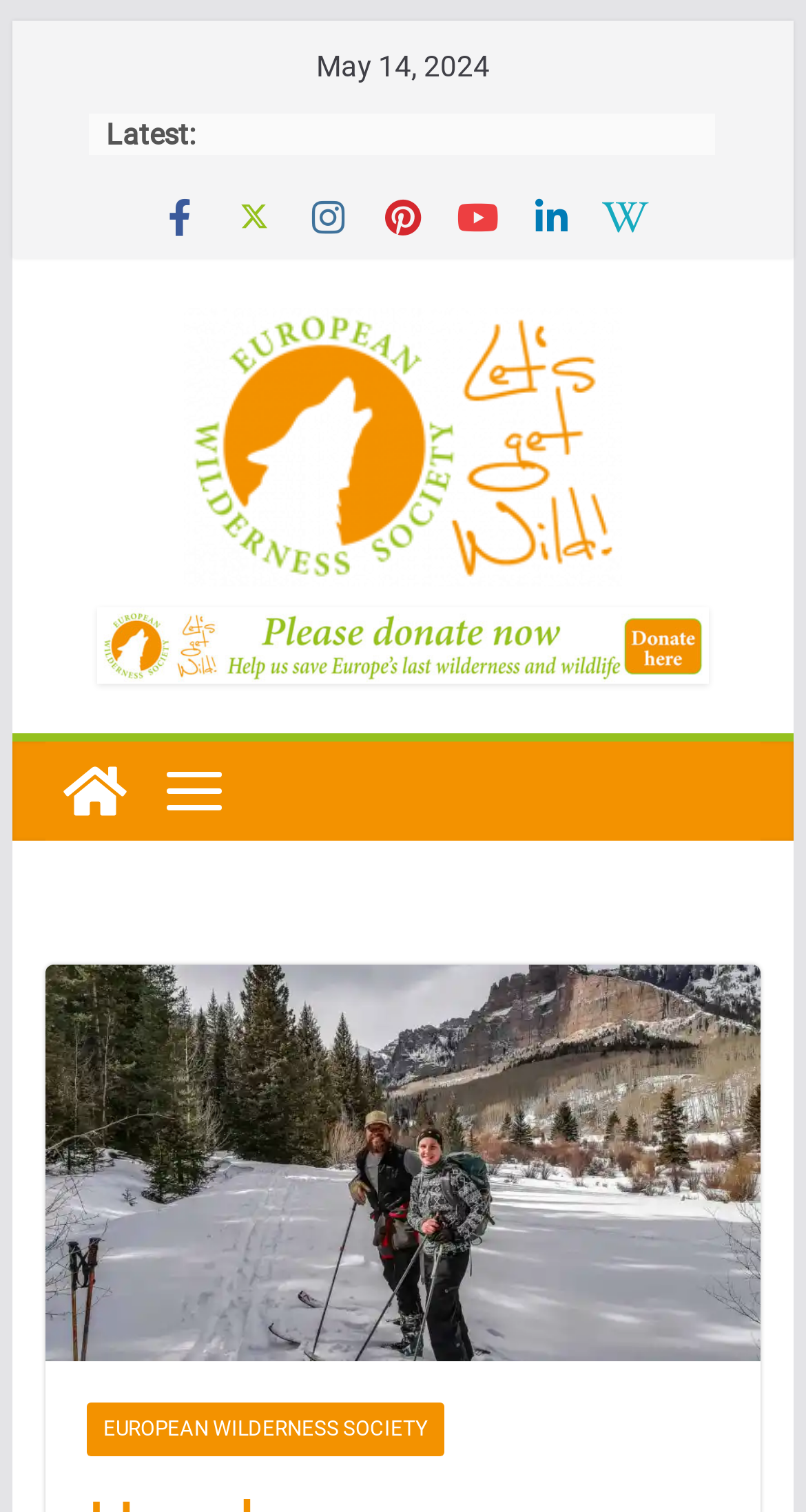Answer the question below with a single word or a brief phrase: 
What is the name of the image file mentioned?

European Wilderness Society USA Visit-14772.jpg